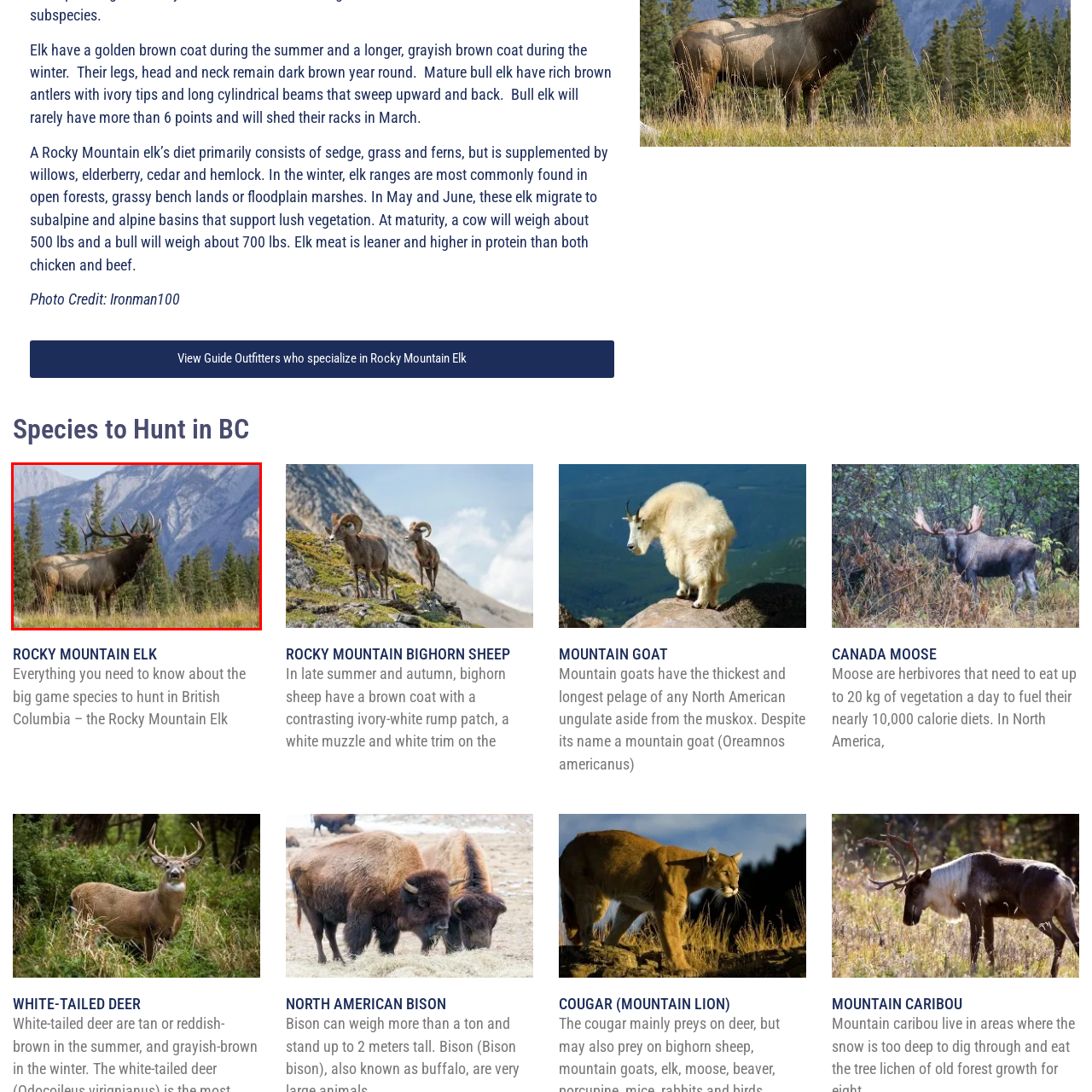What type of trees surround the elk in the image?
Examine the portion of the image surrounded by the red bounding box and deliver a detailed answer to the question.

The caption describes the elk's natural setting, where it is surrounded by lush green grass and towering coniferous trees, with rugged mountain peaks serving as a picturesque backdrop.